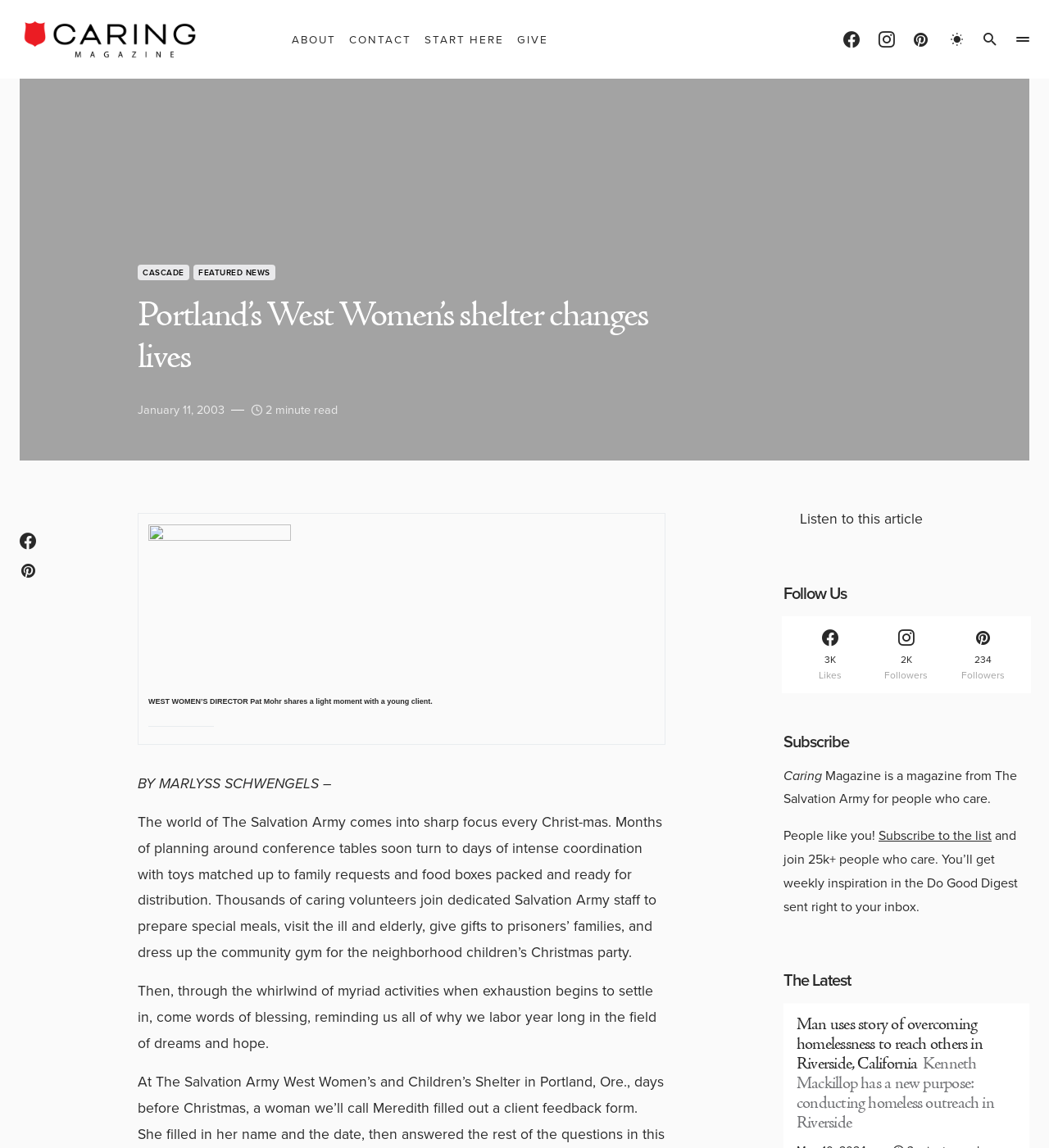Identify the bounding box for the described UI element. Provide the coordinates in (top-left x, top-left y, bottom-right x, bottom-right y) format with values ranging from 0 to 1: Subscribe to the list

[0.838, 0.72, 0.945, 0.736]